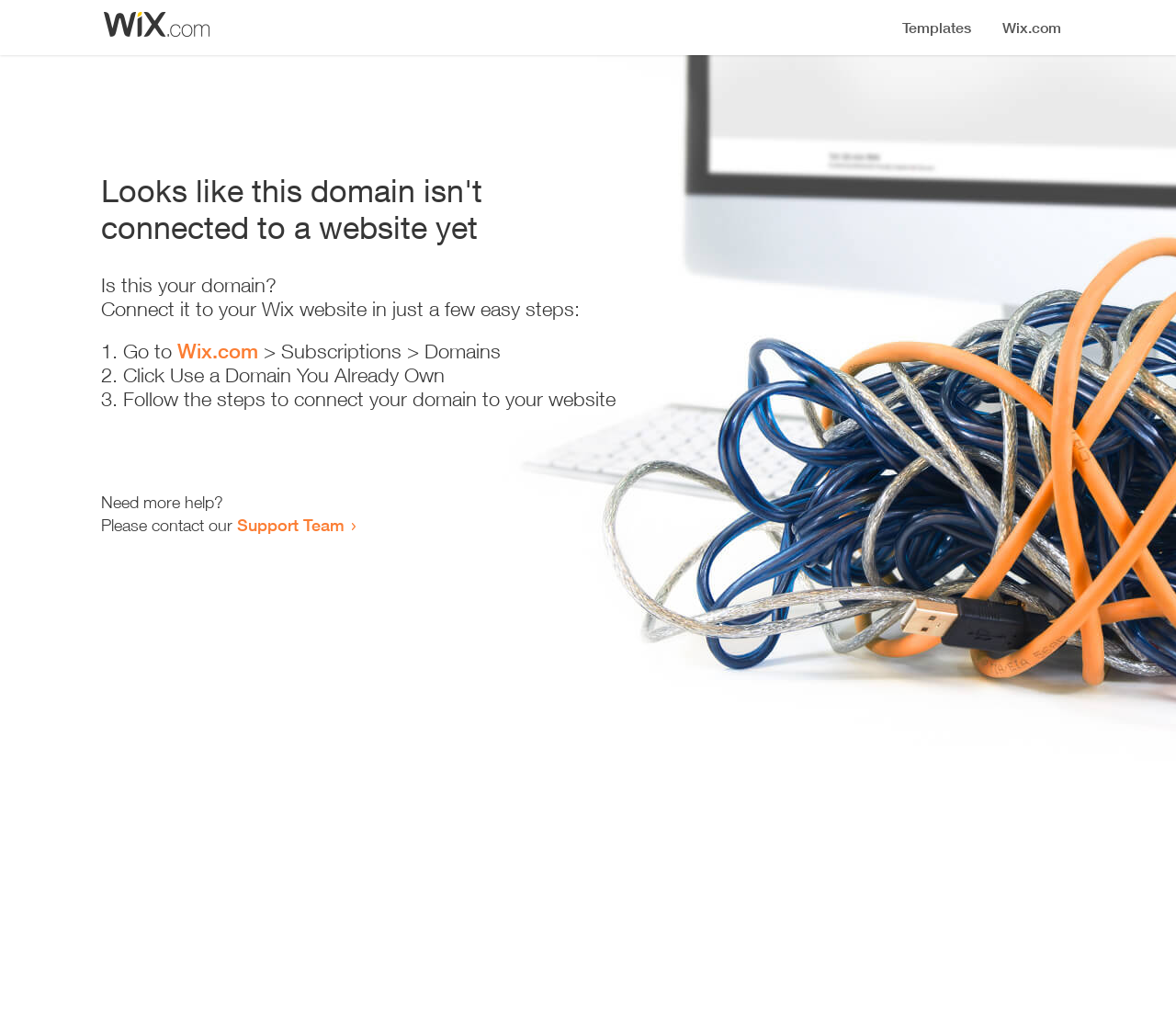What is the purpose of the webpage?
Please respond to the question thoroughly and include all relevant details.

The webpage provides a step-by-step guide on how to connect a domain to a Wix website, indicating that the purpose of the webpage is to assist users in connecting their domains.